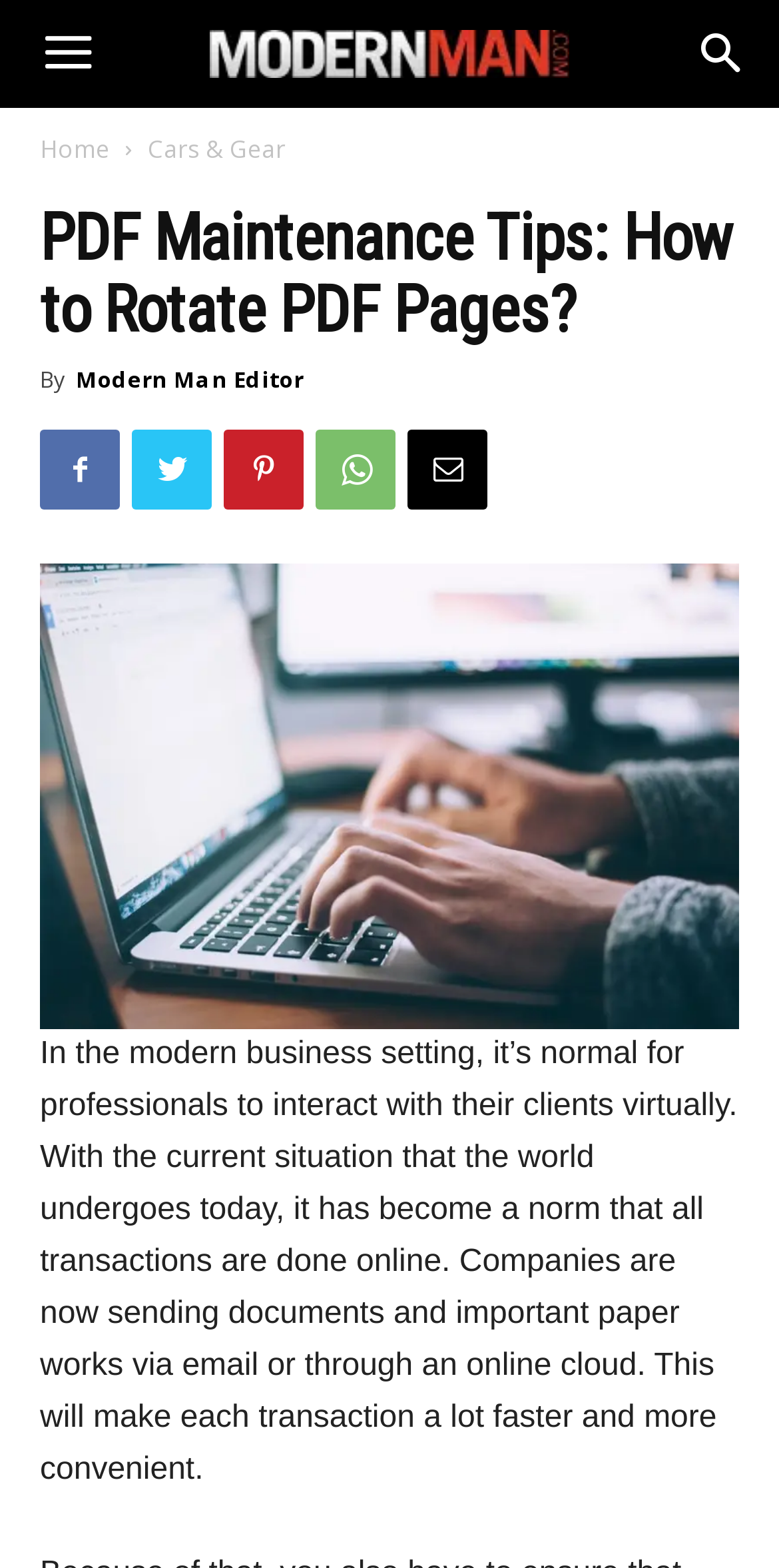Locate the headline of the webpage and generate its content.

PDF Maintenance Tips: How to Rotate PDF Pages?